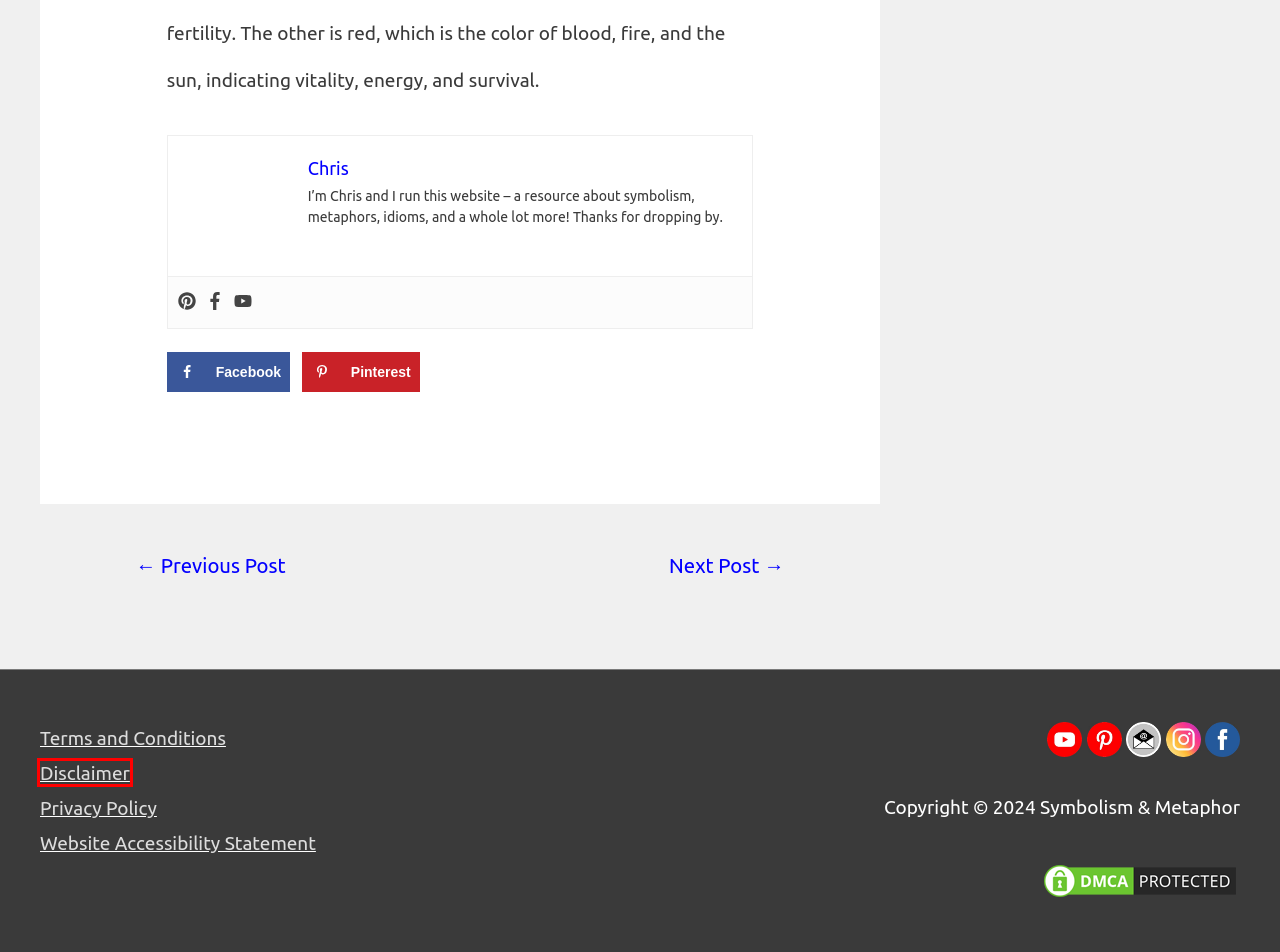Consider the screenshot of a webpage with a red bounding box and select the webpage description that best describes the new page that appears after clicking the element inside the red box. Here are the candidates:
A. Privacy Policy - Symbolism & Metaphor
B. Terms and Conditions - Symbolism & Metaphor
C. Chris - Symbolism & Metaphor
D. 4 Colors That Represent Love (A to Z List)
E. The Two Colors That Represent Life... | Protected by DMCA.com
F. Website Accessibility Statement - Symbolism & Metaphor
G. The Two Colors That Represent Kindness (Pink & Green)
H. Disclaimer - Symbolism & Metaphor

H